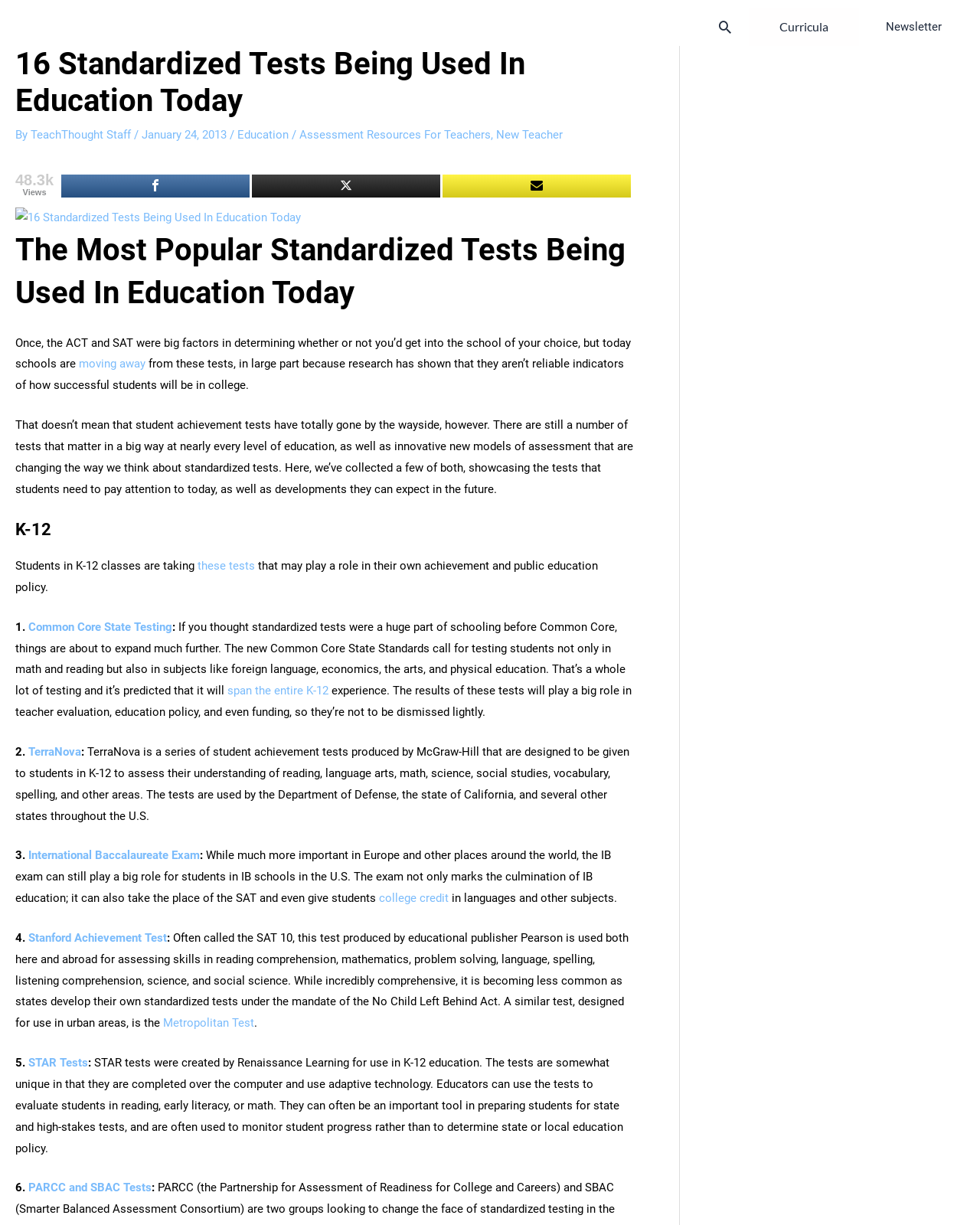Identify the title of the webpage and provide its text content.

16 Standardized Tests Being Used In Education Today